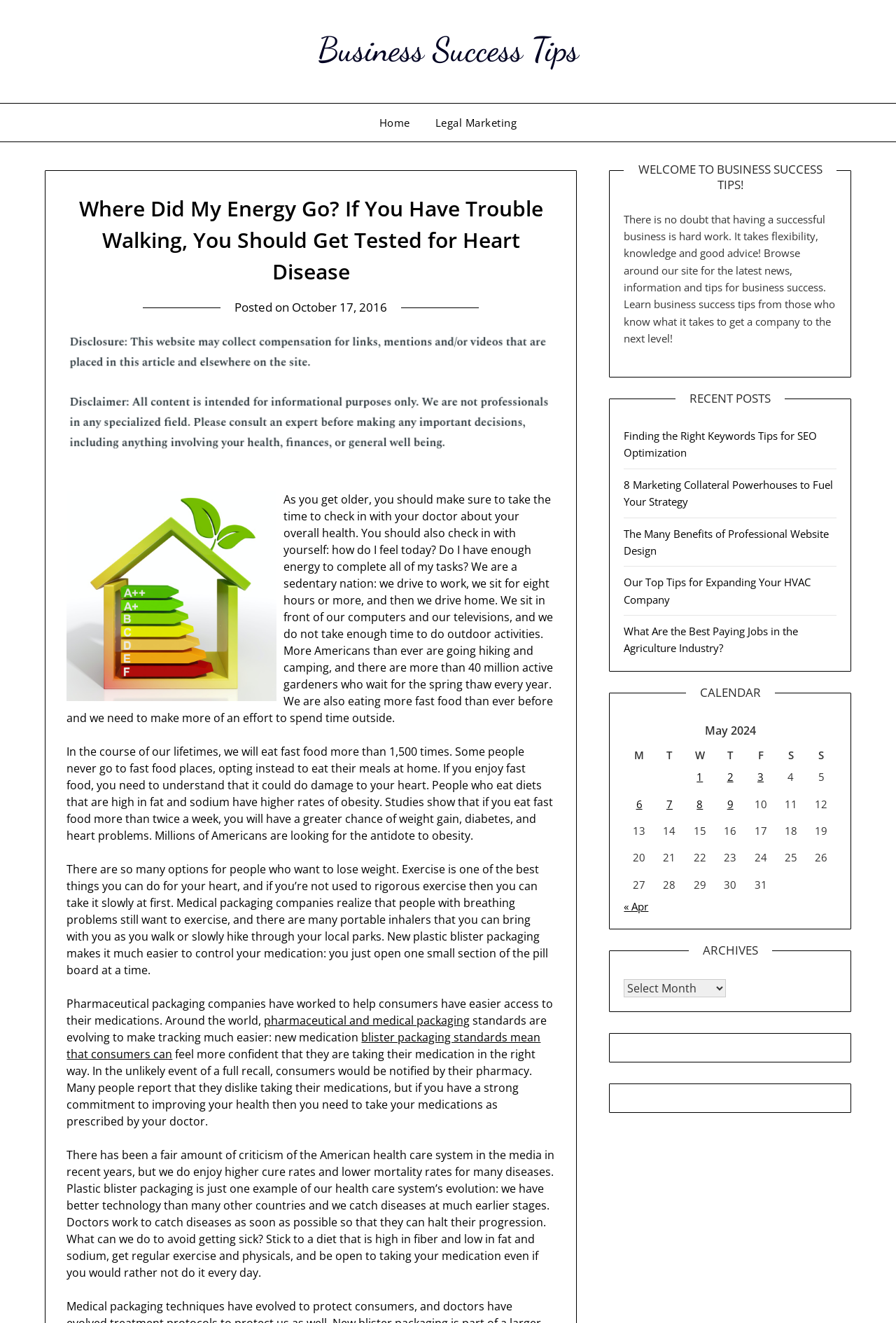Could you highlight the region that needs to be clicked to execute the instruction: "browse the 'RECENT POSTS' section"?

[0.754, 0.295, 0.876, 0.307]